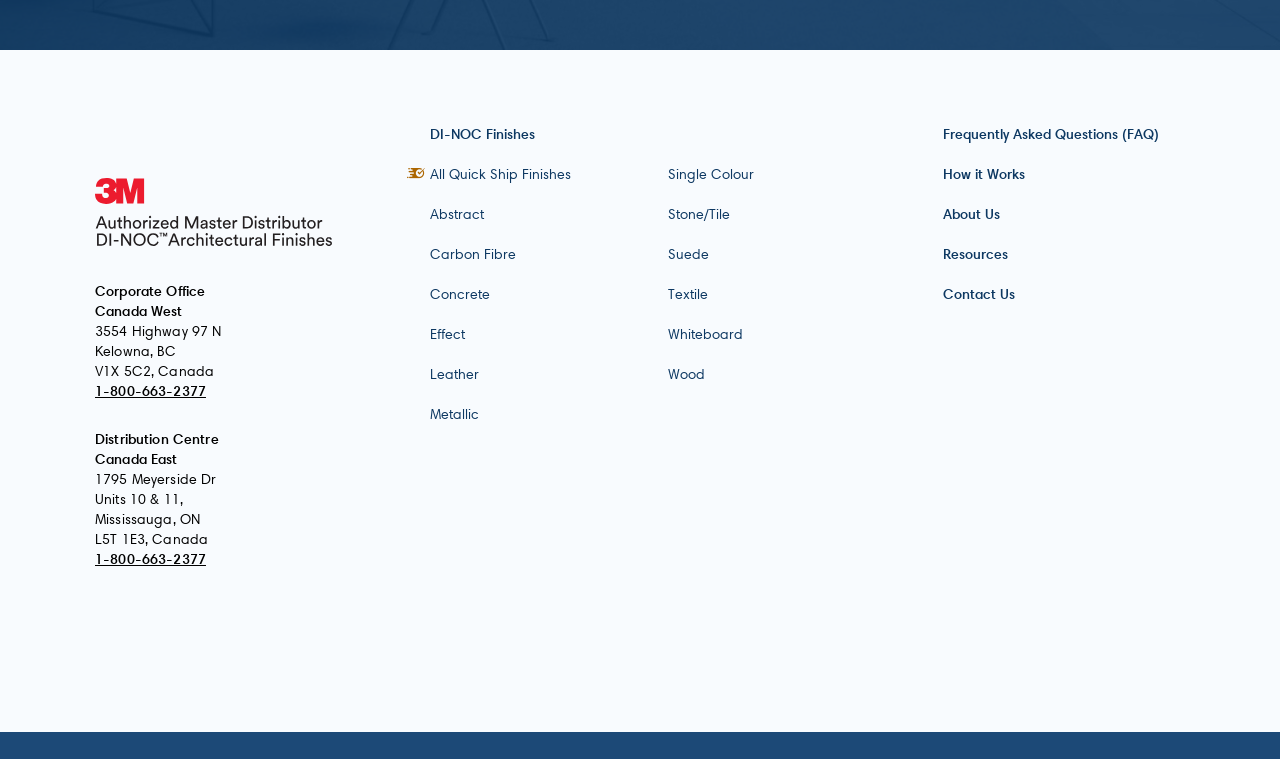Please give a concise answer to this question using a single word or phrase: 
What is the phone number of the corporate office?

1-800-663-2377